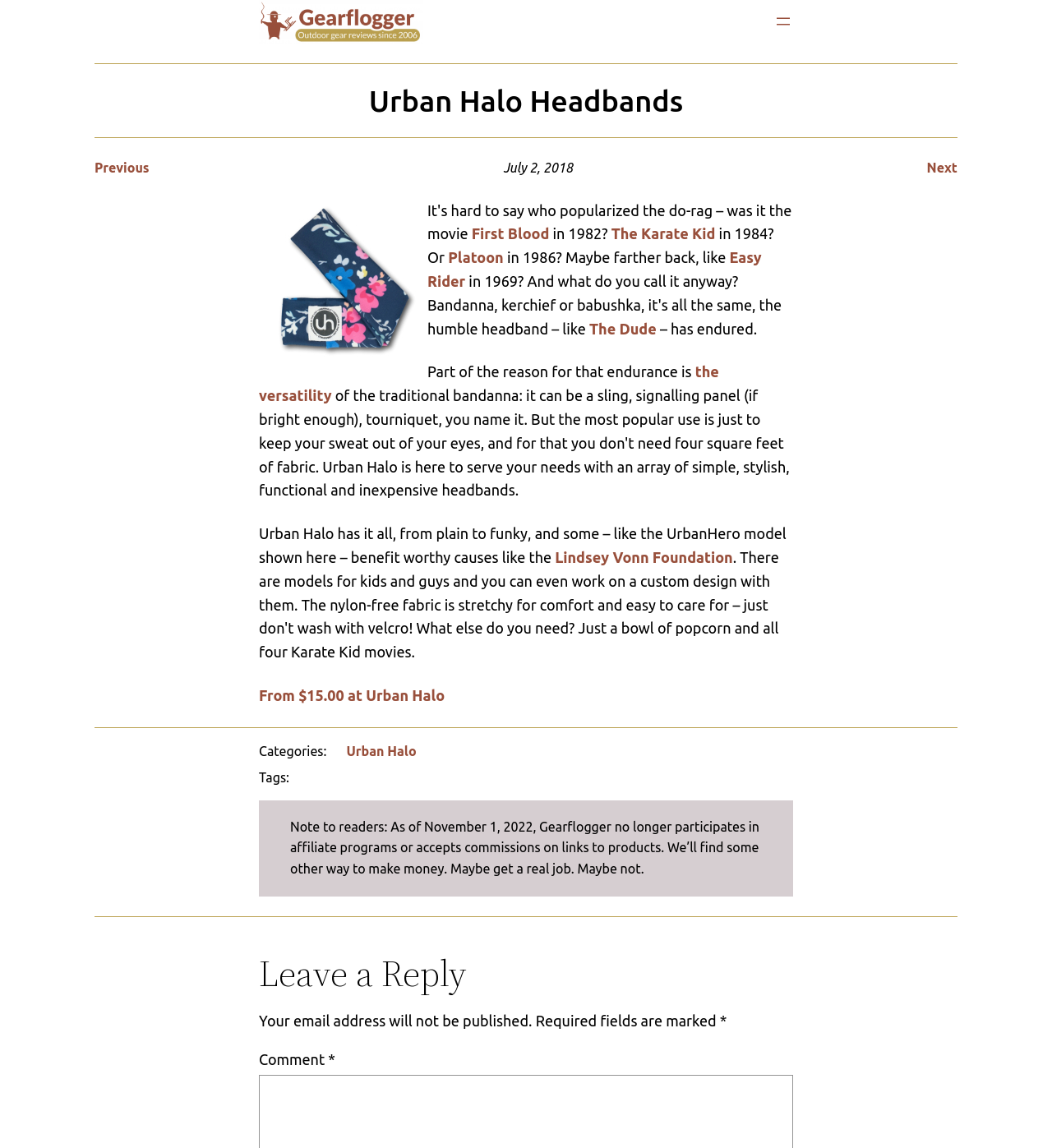Provide a single word or phrase answer to the question: 
What is the name of the foundation mentioned?

Lindsey Vonn Foundation